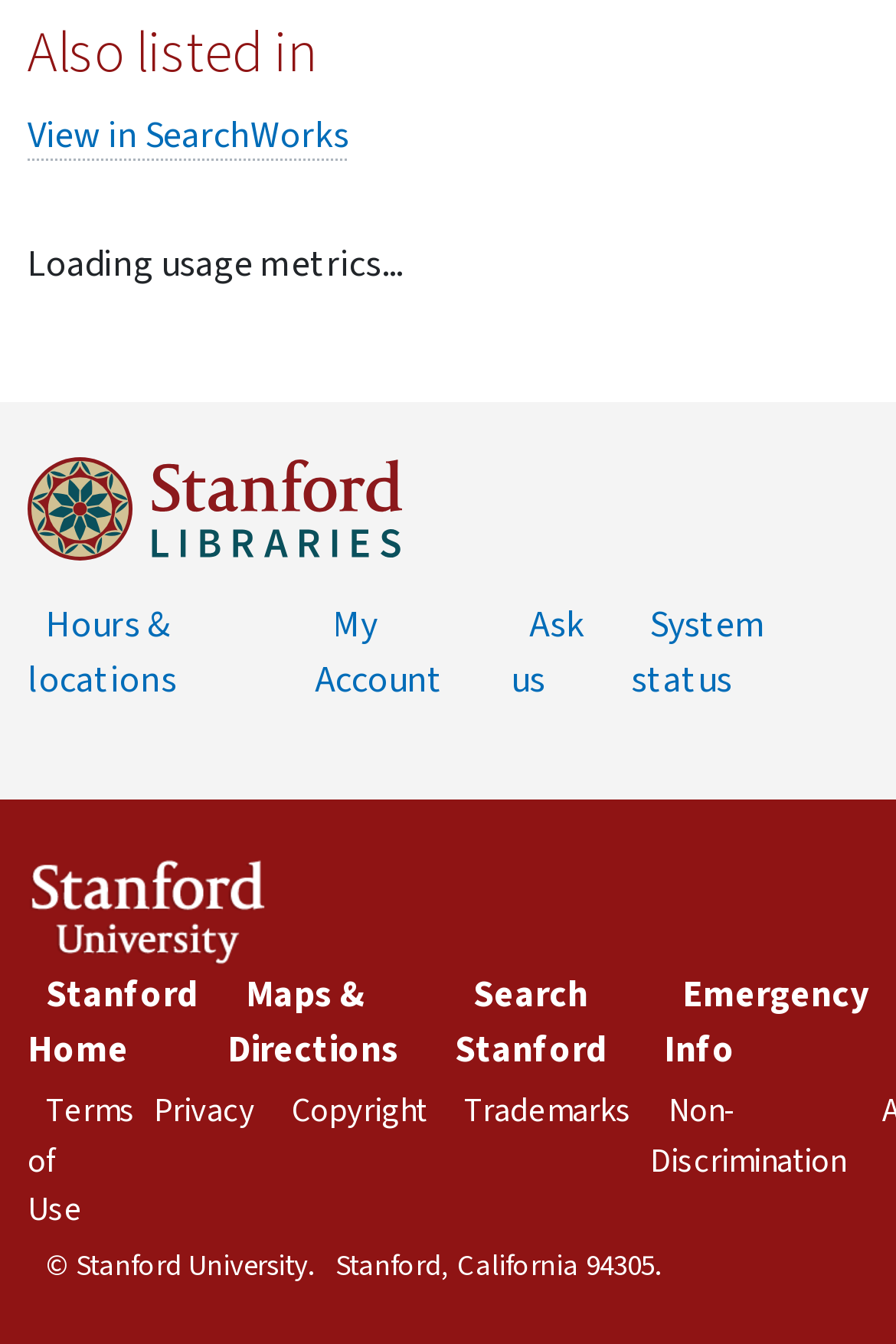Determine the bounding box coordinates for the clickable element required to fulfill the instruction: "Read about Science". Provide the coordinates as four float numbers between 0 and 1, i.e., [left, top, right, bottom].

None